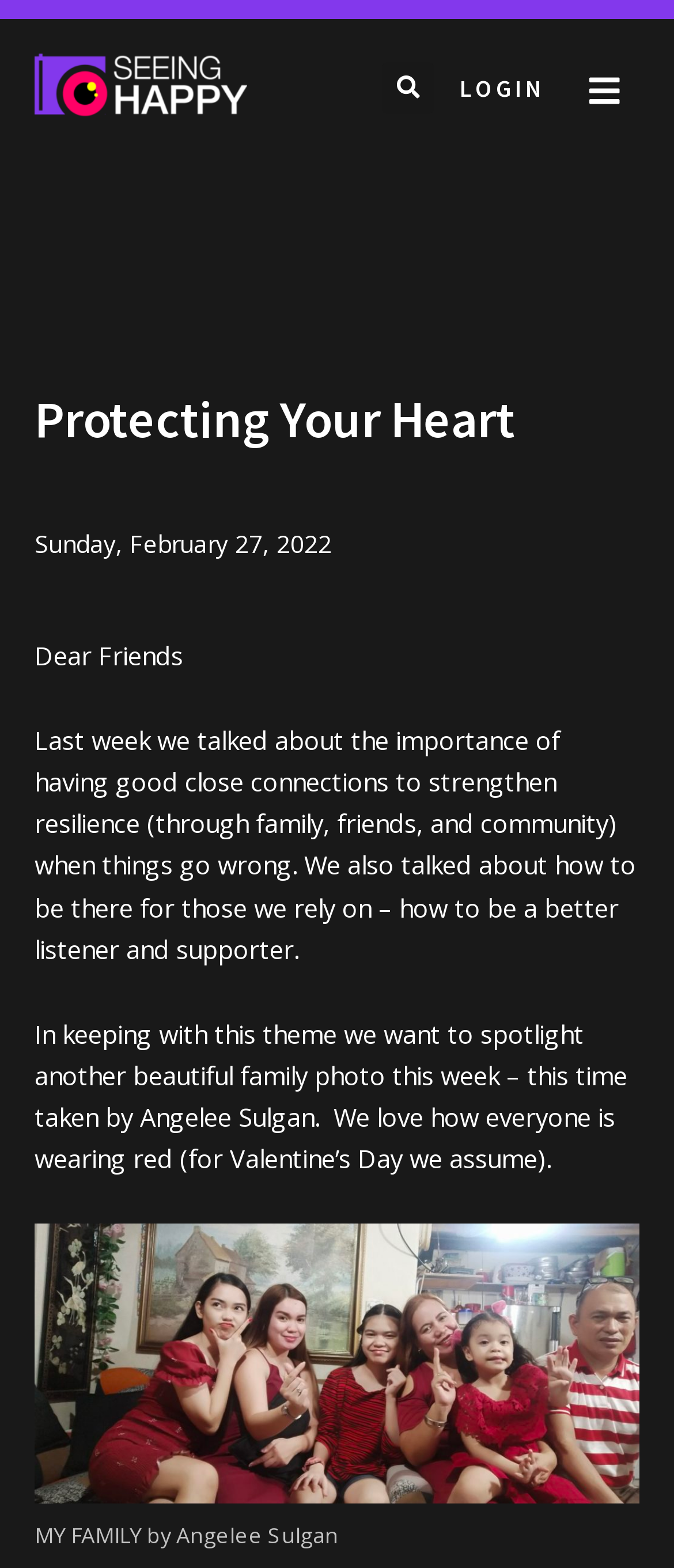What is the author's tone in the text?
Kindly give a detailed and elaborate answer to the question.

The author's tone in the text can be inferred as friendly because of the use of the phrase 'Dear Friends' at the beginning of the text, which creates a sense of warmth and familiarity.